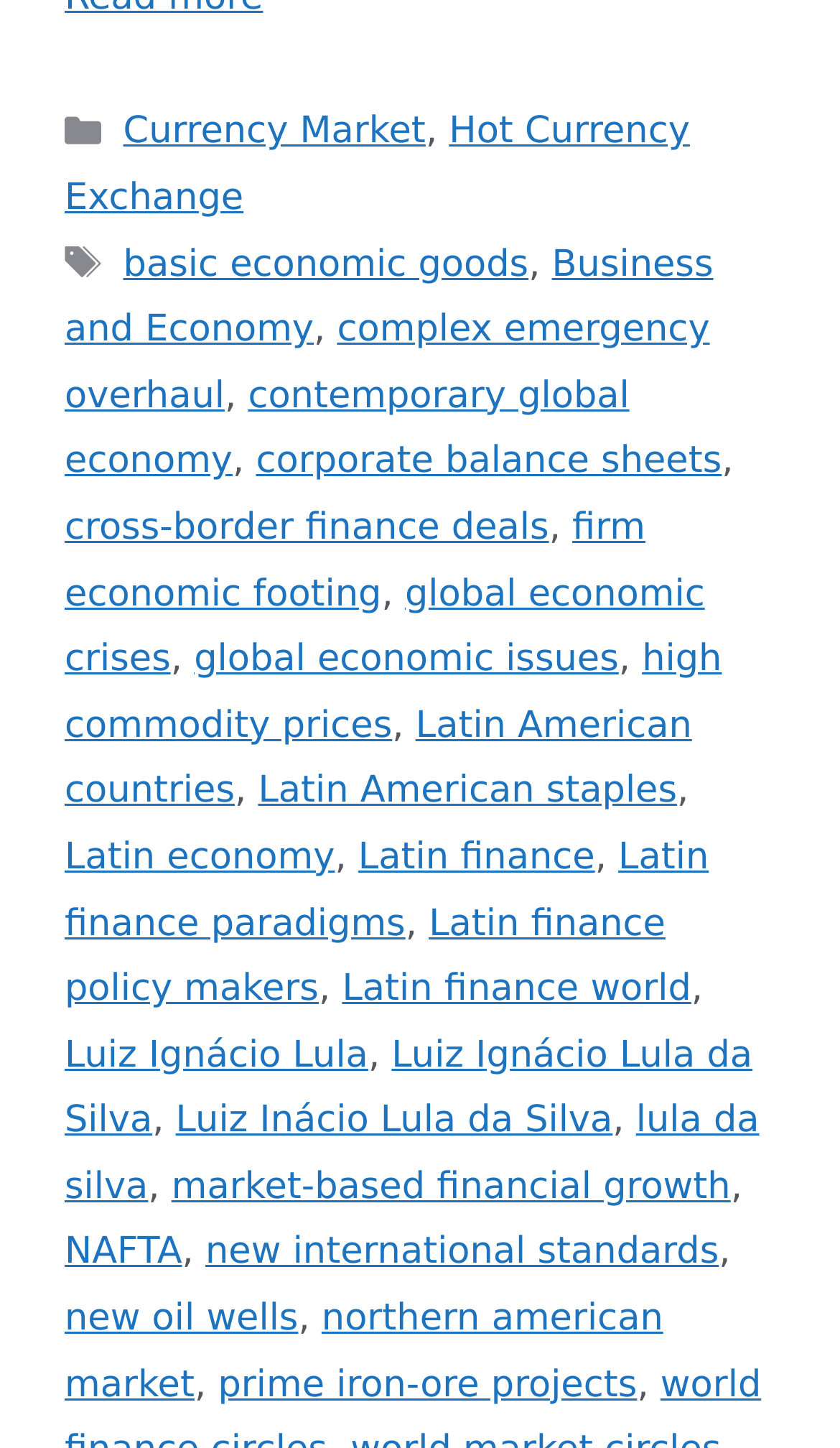Respond with a single word or phrase to the following question: What is the last link listed under Tags?

prime iron-ore projects